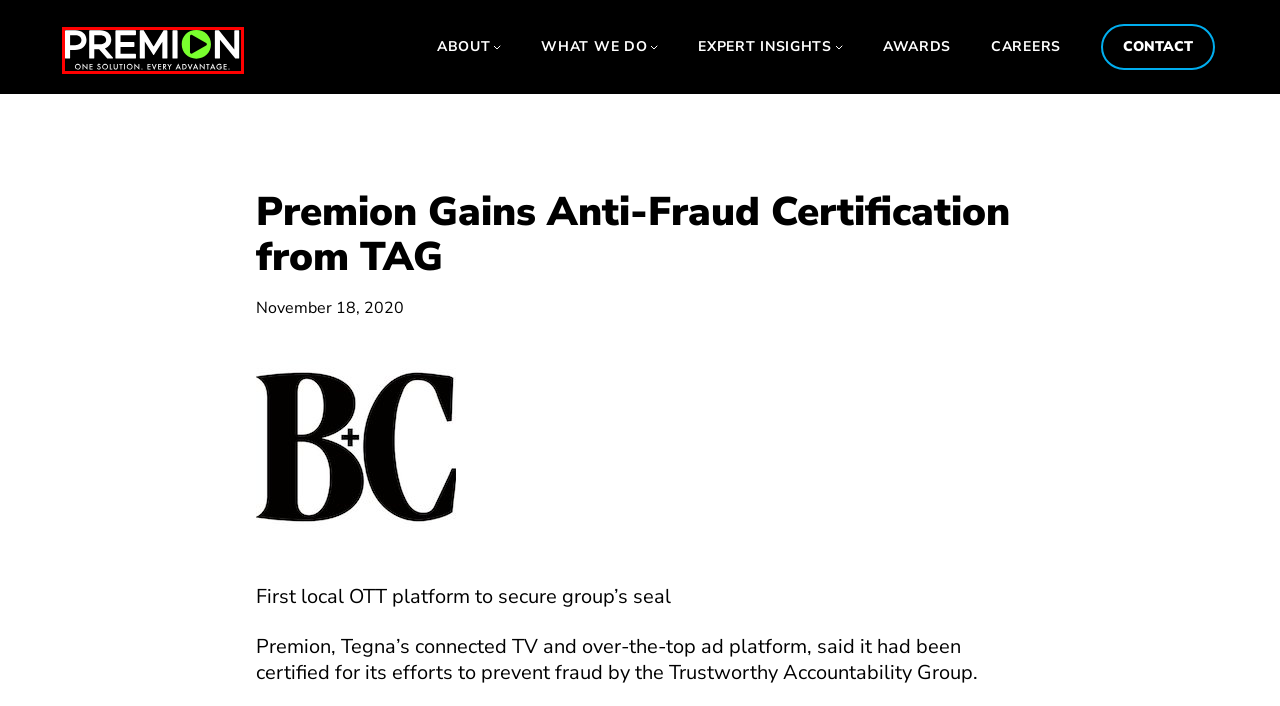You have a screenshot showing a webpage with a red bounding box around a UI element. Choose the webpage description that best matches the new page after clicking the highlighted element. Here are the options:
A. Contact Premion | Leader in OTT Digital Marketing Strategy & Solutions
B. Premion Gains Anti-Fraud Certification from TAG | Next TV
C. Digital Marketing Career in OTT Advertising | Premion a TEGNA Company
D. Expert Insights Archive | PREMION
E. Do Not Sell My Personal Information - TEGNA
F. Industry Leader for Over The Top Advertising | Premion a TEGNA Company
G. Premium OTT/CTV advertising for local and regional advertisers
H. Learn about Premion a TEGNA Company | OTT Advertising Made Simple

F